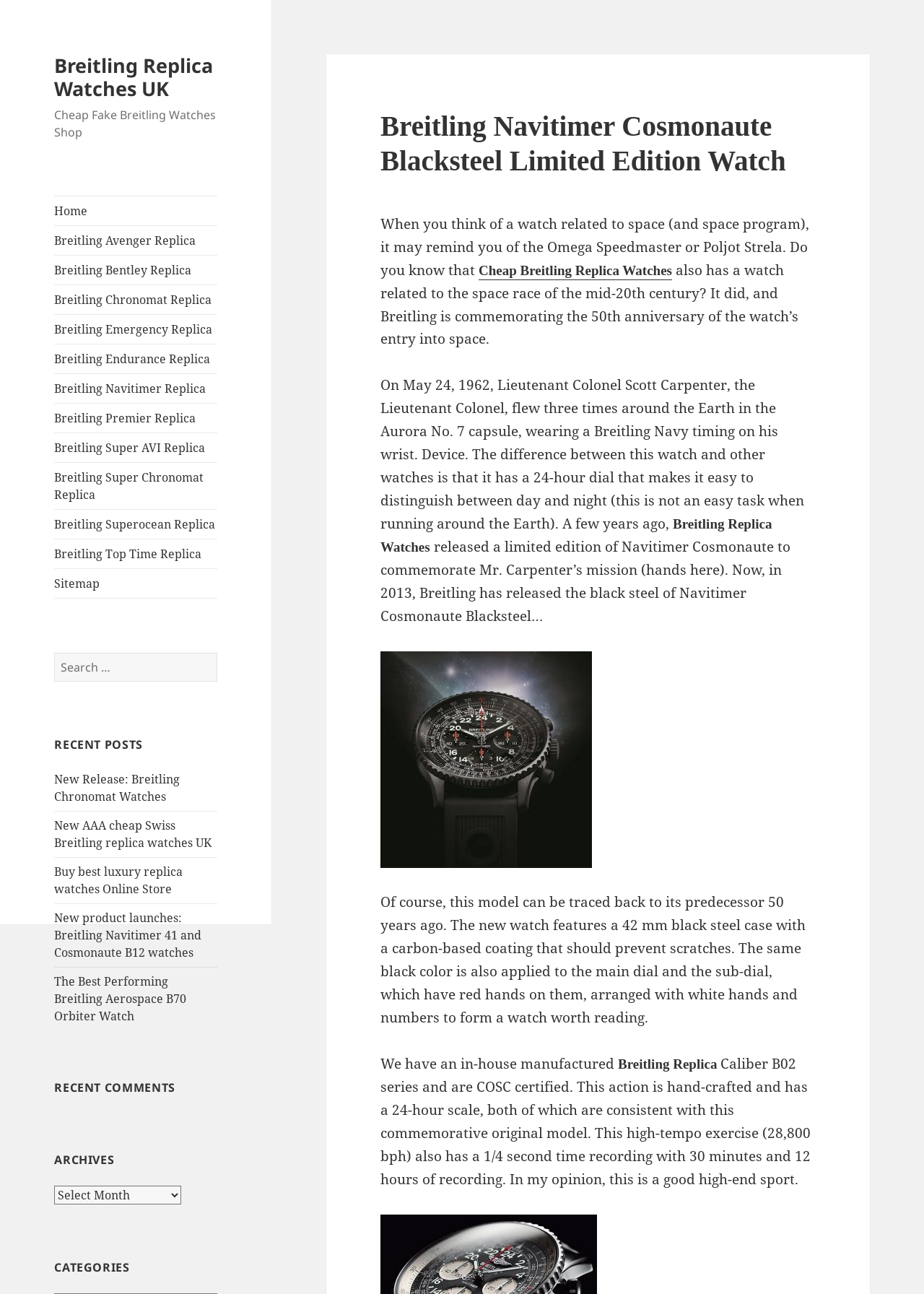Please identify the bounding box coordinates of the region to click in order to complete the given instruction: "Select Archives". The coordinates should be four float numbers between 0 and 1, i.e., [left, top, right, bottom].

[0.059, 0.916, 0.196, 0.931]